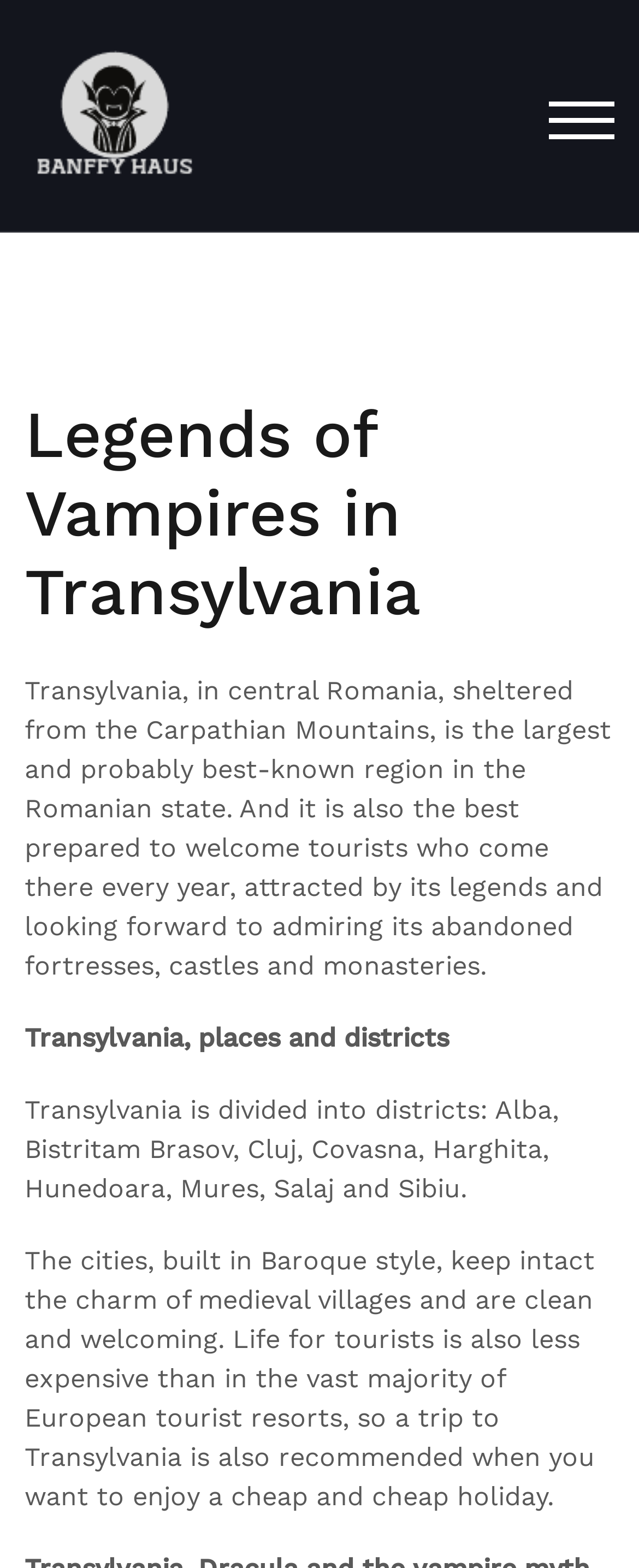What is the purpose of tourists visiting Transylvania? From the image, respond with a single word or brief phrase.

Legends and sightseeing